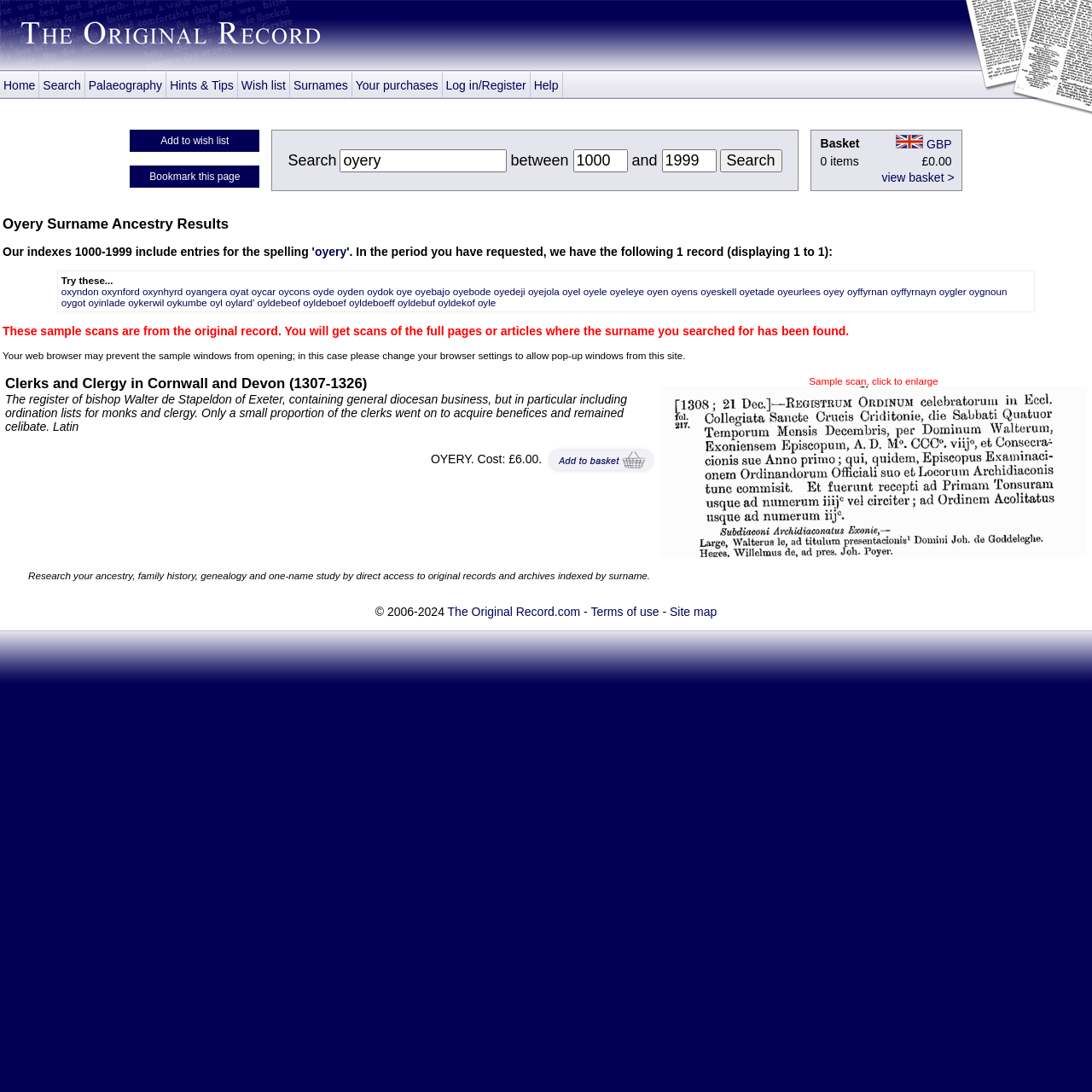What is the currency used on the website?
Please utilize the information in the image to give a detailed response to the question.

The website uses the British Pound (GBP) as its currency, as indicated by the 'GBP GBP' text in the basket section.